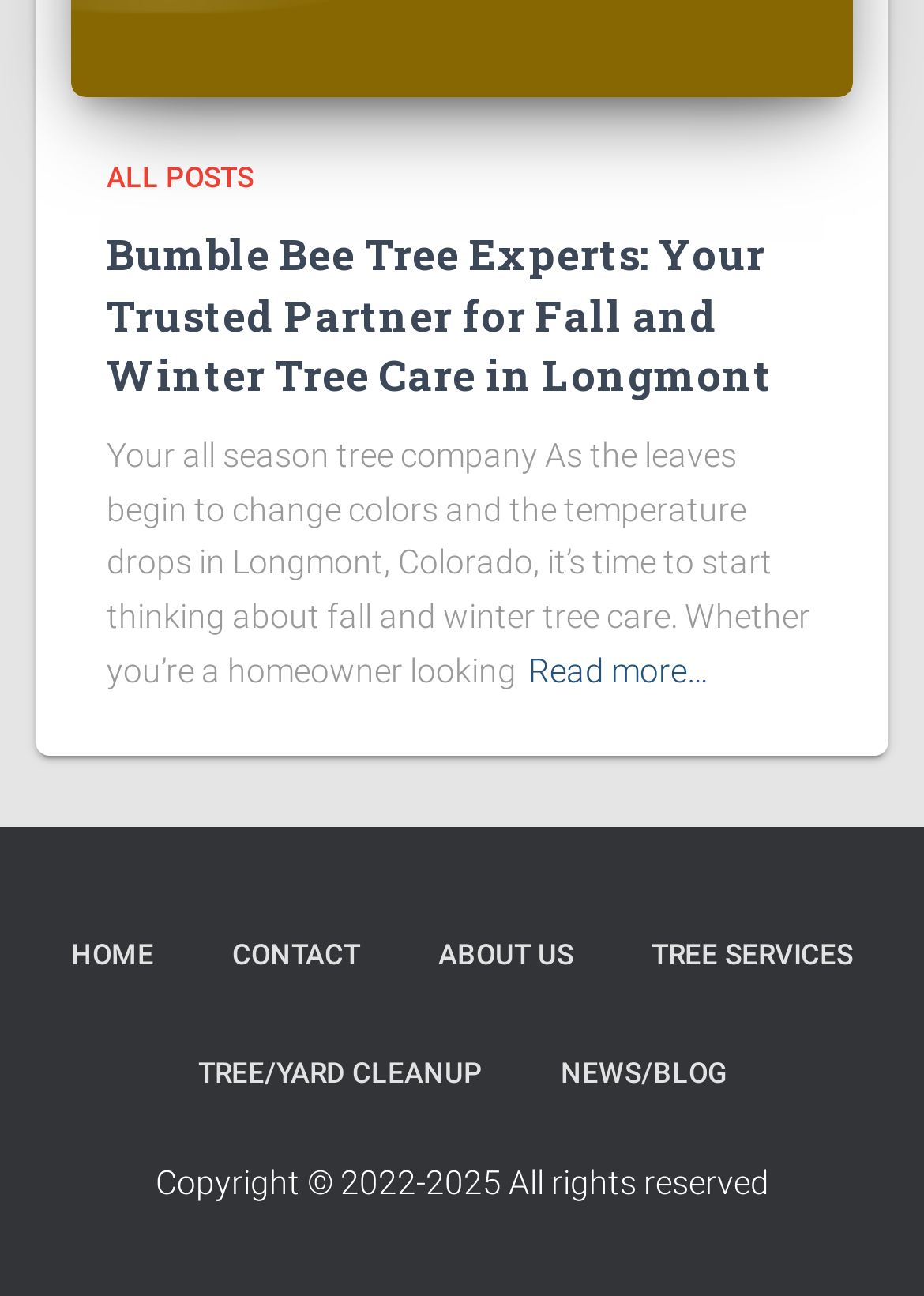Identify the bounding box coordinates of the part that should be clicked to carry out this instruction: "View news and blog posts".

[0.568, 0.784, 0.824, 0.874]